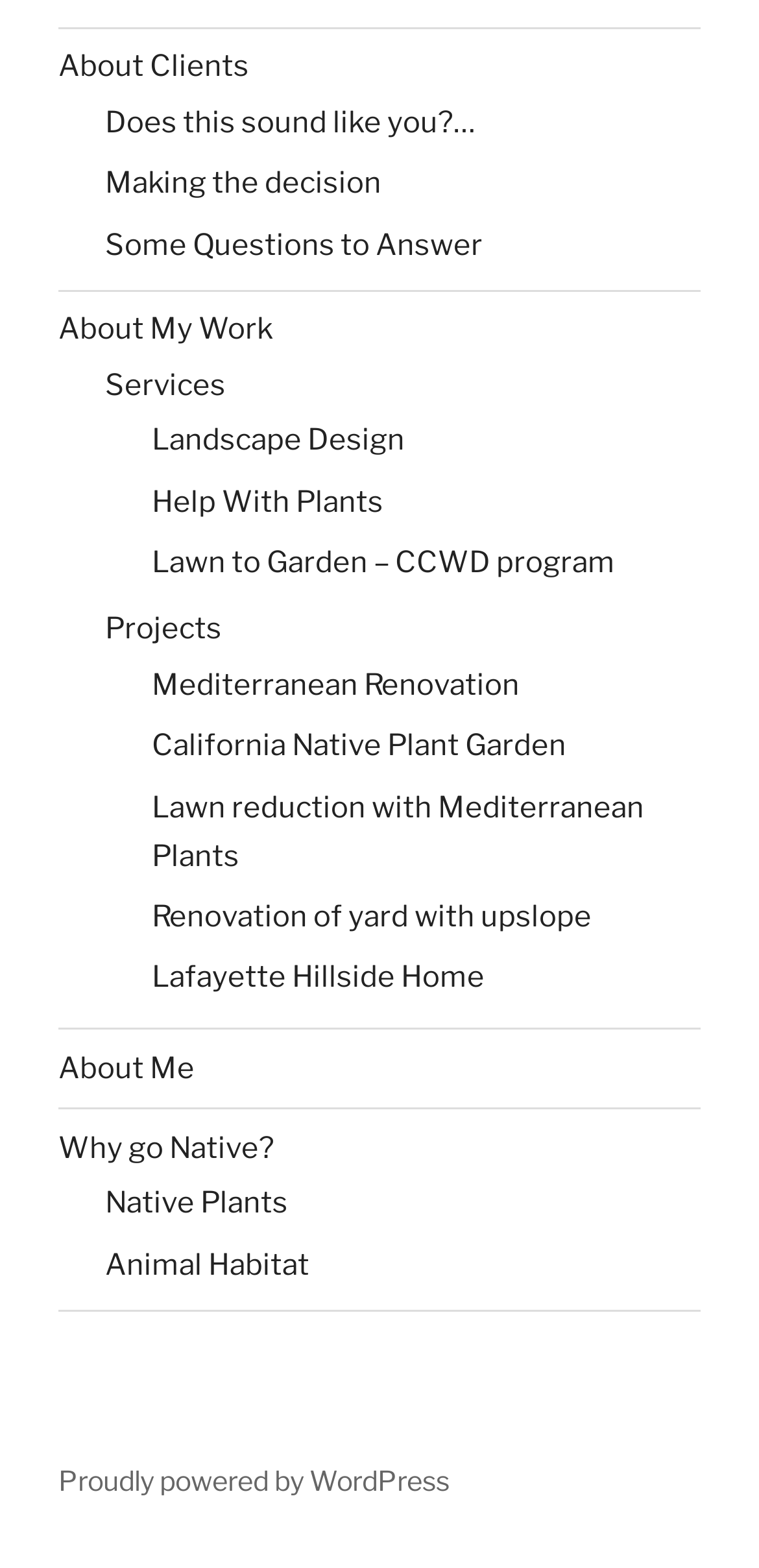How many services are offered?
Please give a detailed and elaborate answer to the question based on the image.

By examining the links on the webpage, I found three services offered: 'Landscape Design', 'Help With Plants', and 'Lawn to Garden – CCWD program'.